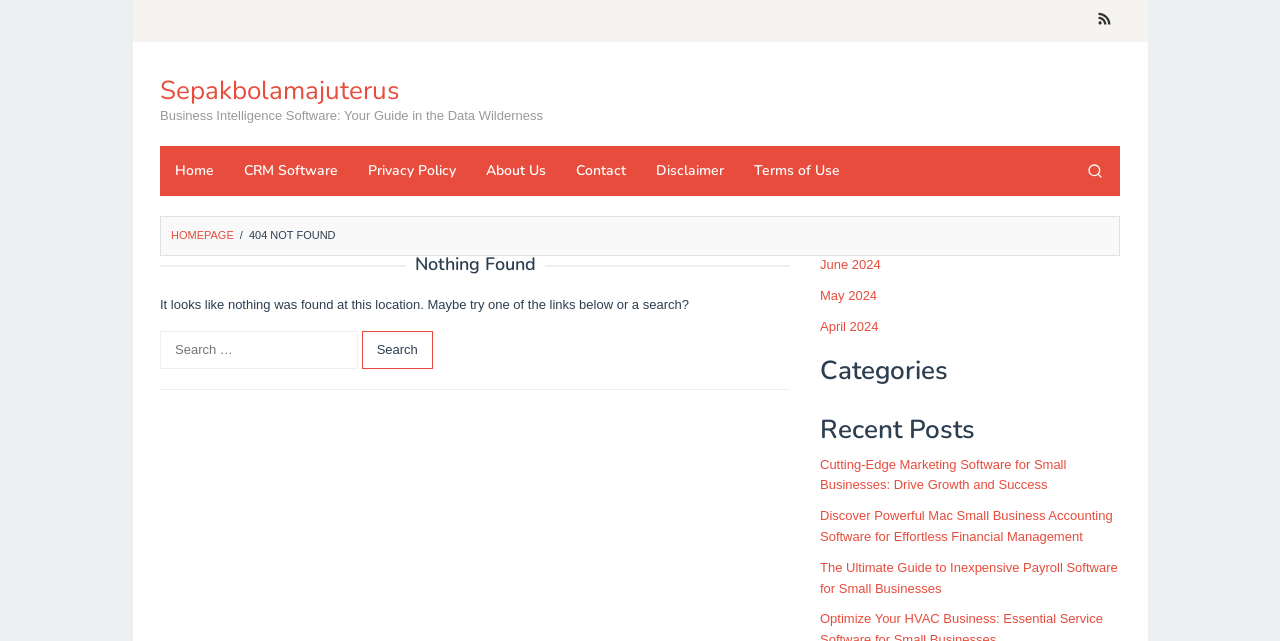What are the categories listed on the page?
Refer to the image and provide a concise answer in one word or phrase.

None